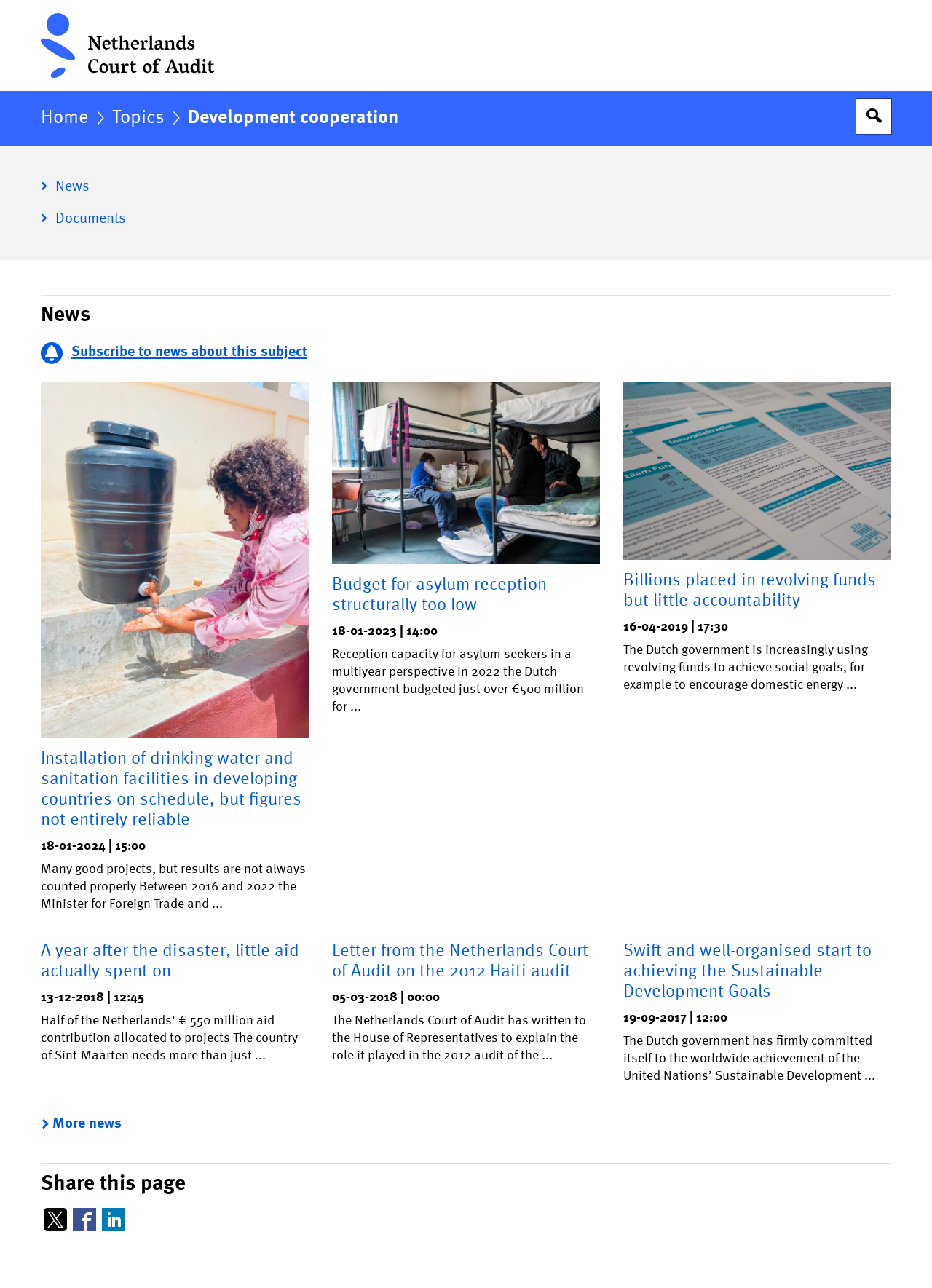Please specify the bounding box coordinates of the element that should be clicked to execute the given instruction: 'Search for something'. Ensure the coordinates are four float numbers between 0 and 1, expressed as [left, top, right, bottom].

[0.919, 0.077, 0.956, 0.104]